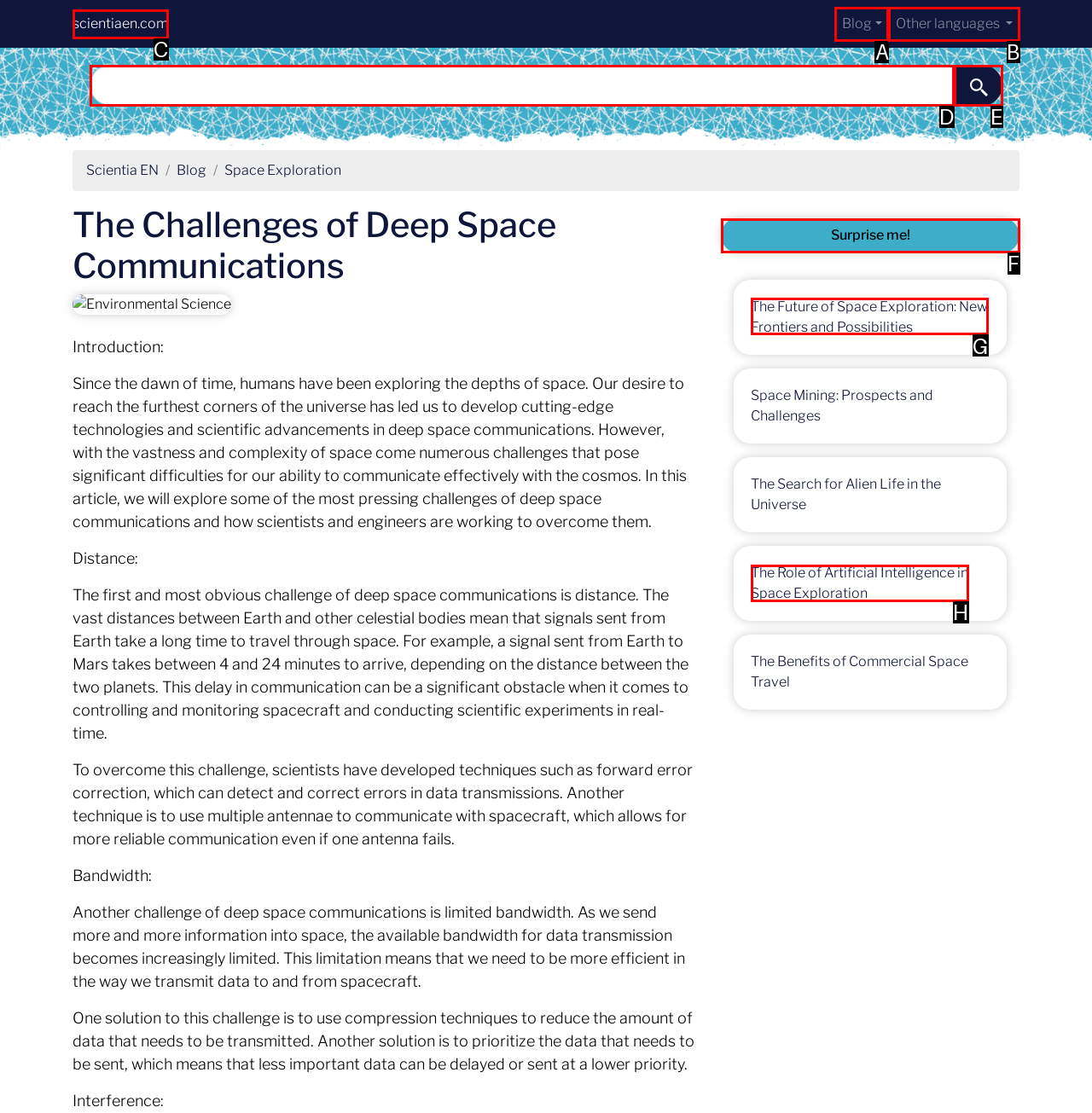Specify the letter of the UI element that should be clicked to achieve the following: Explore the article about the future of space exploration
Provide the corresponding letter from the choices given.

G